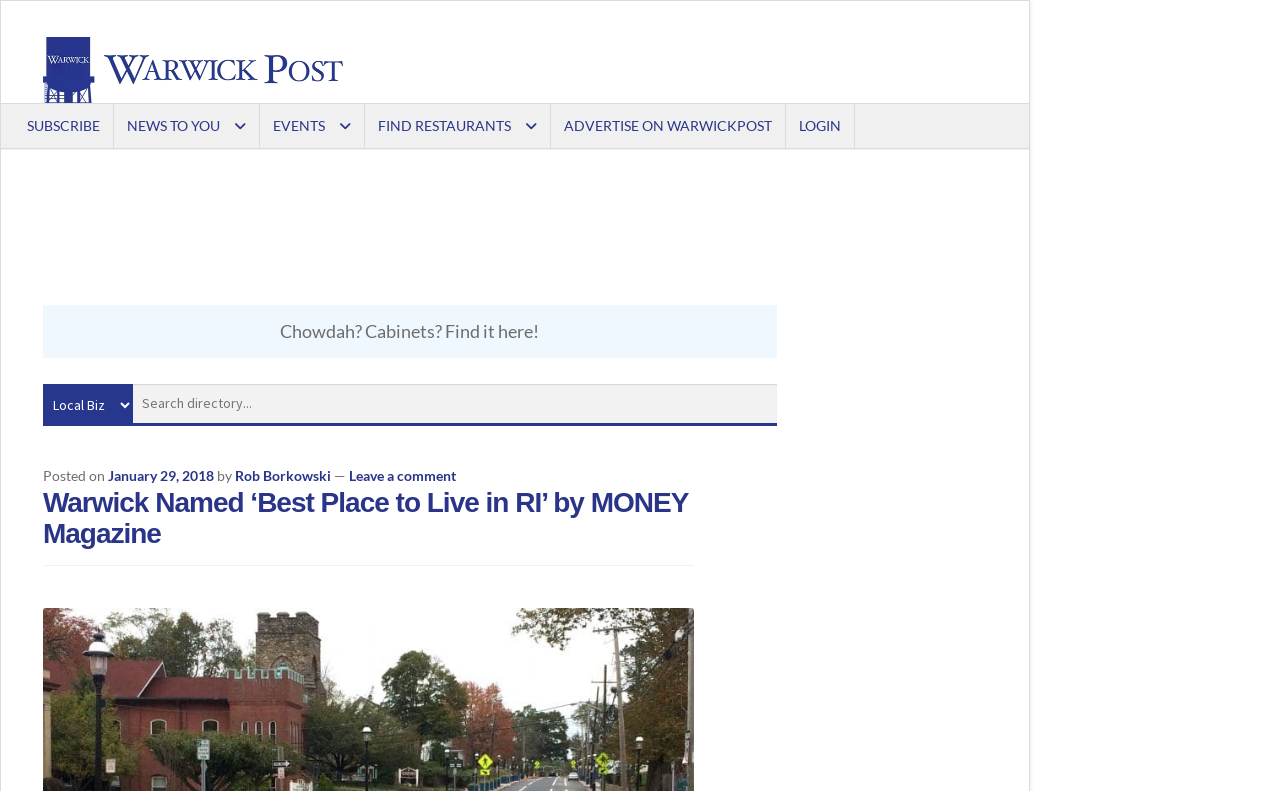Please find the bounding box coordinates of the element that you should click to achieve the following instruction: "Search directory". The coordinates should be presented as four float numbers between 0 and 1: [left, top, right, bottom].

[0.104, 0.485, 0.607, 0.539]